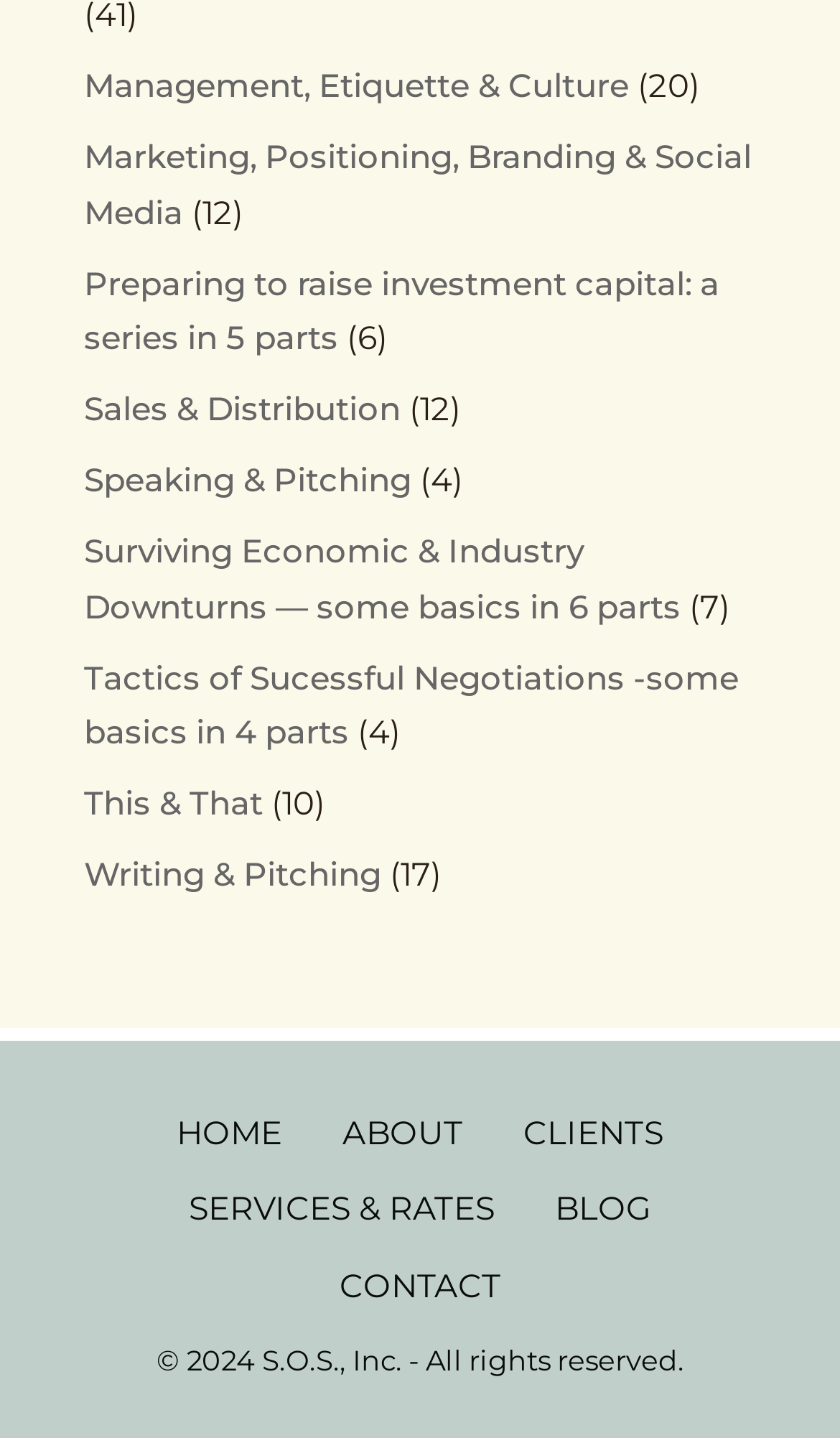Can you find the bounding box coordinates of the area I should click to execute the following instruction: "Visit 'HOME'"?

[0.174, 0.768, 0.372, 0.822]